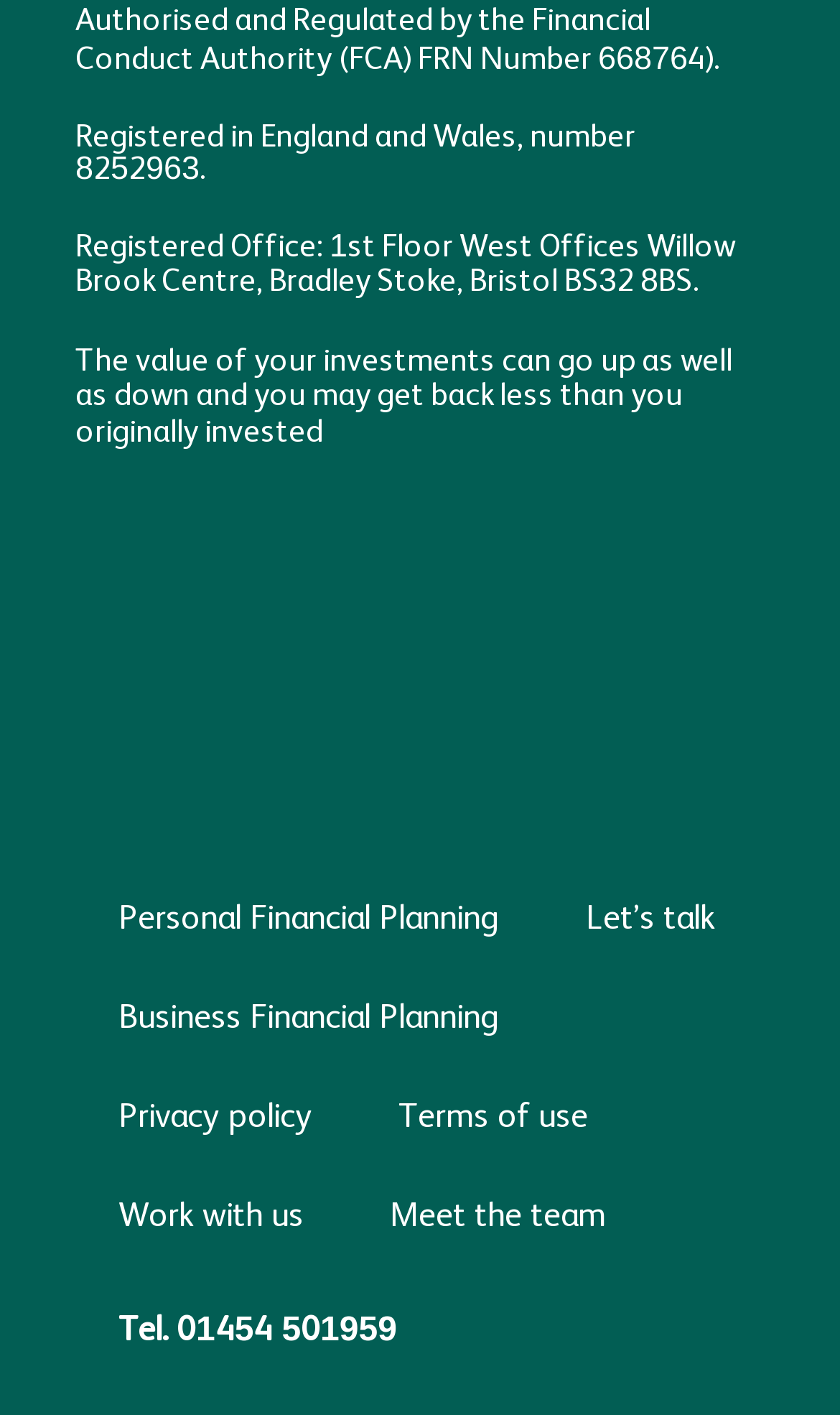Answer the question with a single word or phrase: 
What is the address of the registered office?

1st Floor West Offices Willow Brook Centre, Bradley Stoke, Bristol BS32 8BS